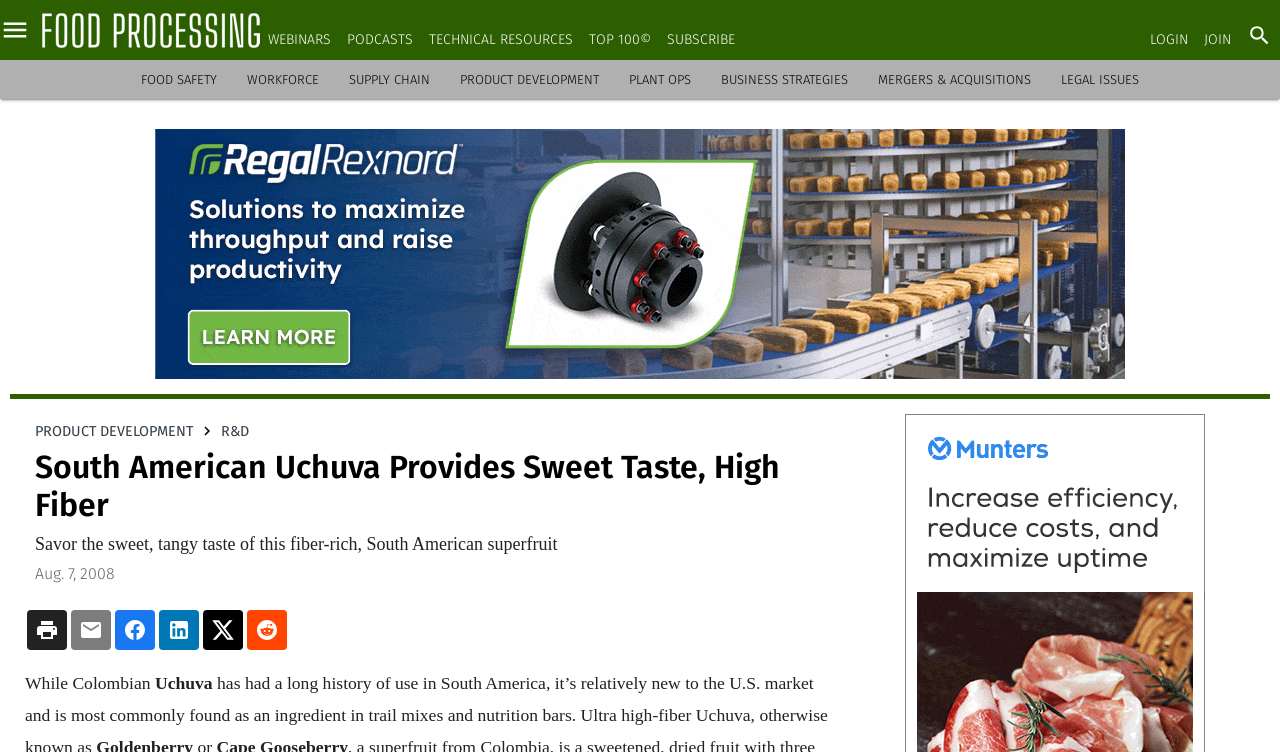Determine the bounding box coordinates of the clickable element to achieve the following action: 'Click on the 'FOOD SAFETY' link'. Provide the coordinates as four float values between 0 and 1, formatted as [left, top, right, bottom].

[0.11, 0.096, 0.17, 0.116]